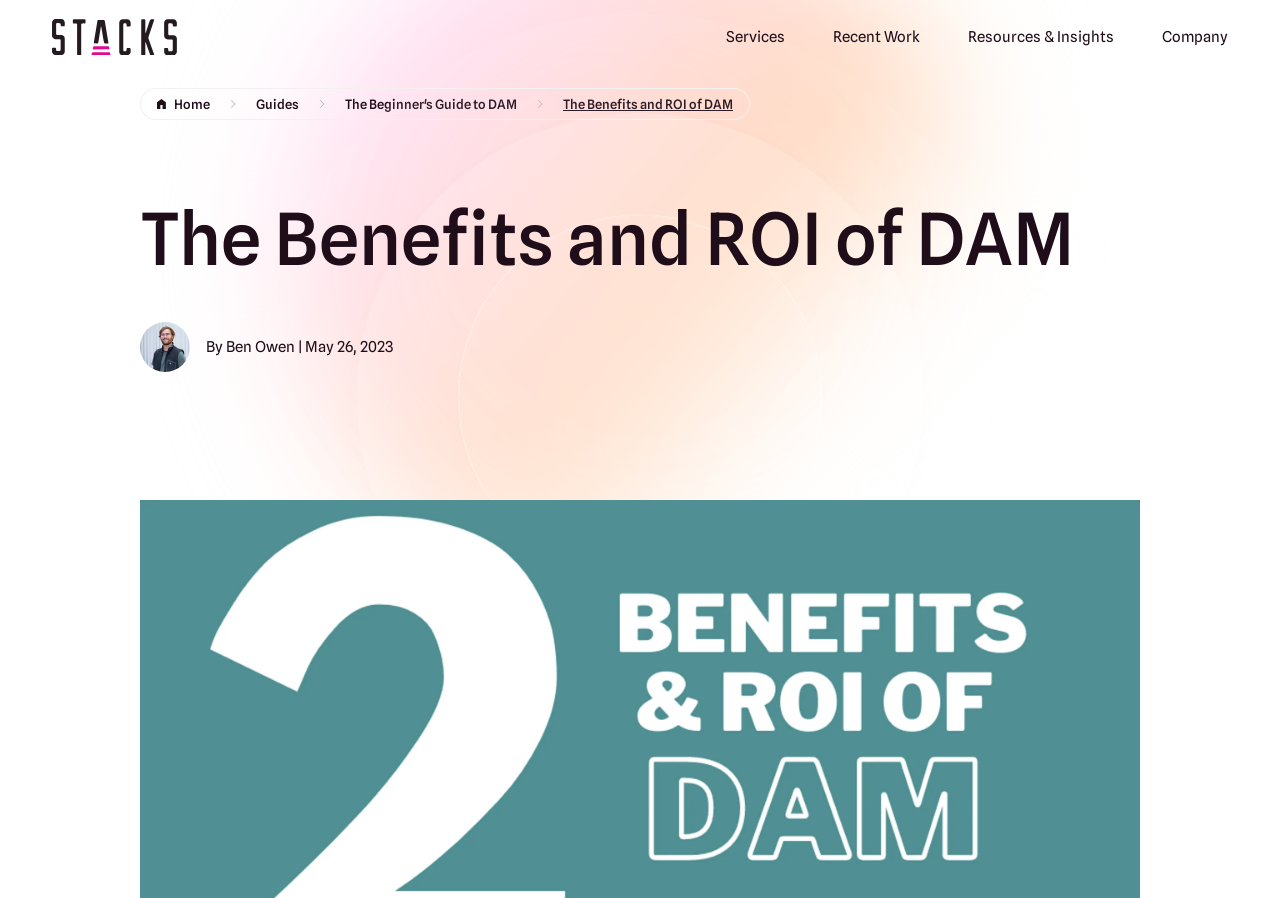Identify and provide the main heading of the webpage.

The Benefits and ROI of DAM